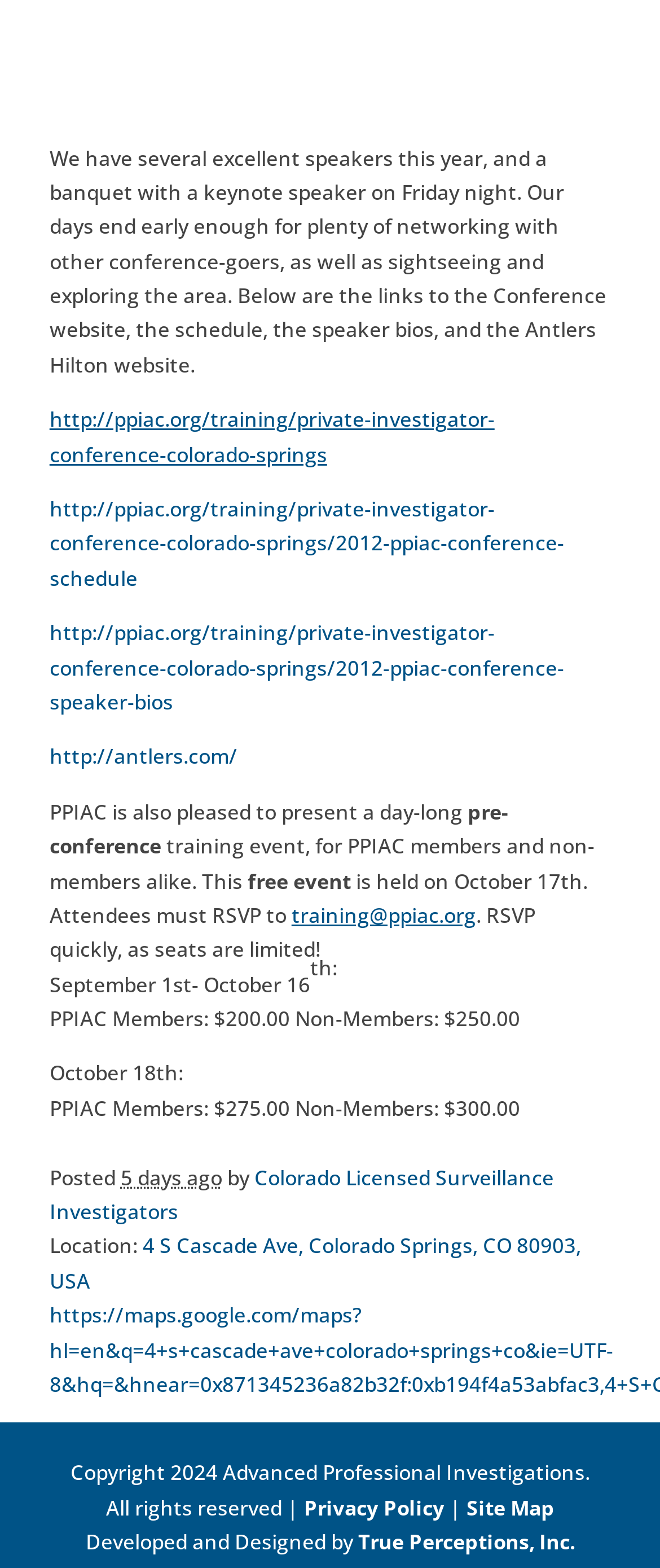Determine the bounding box coordinates of the clickable region to follow the instruction: "visit the Antlers Hilton website".

[0.075, 0.473, 0.36, 0.492]